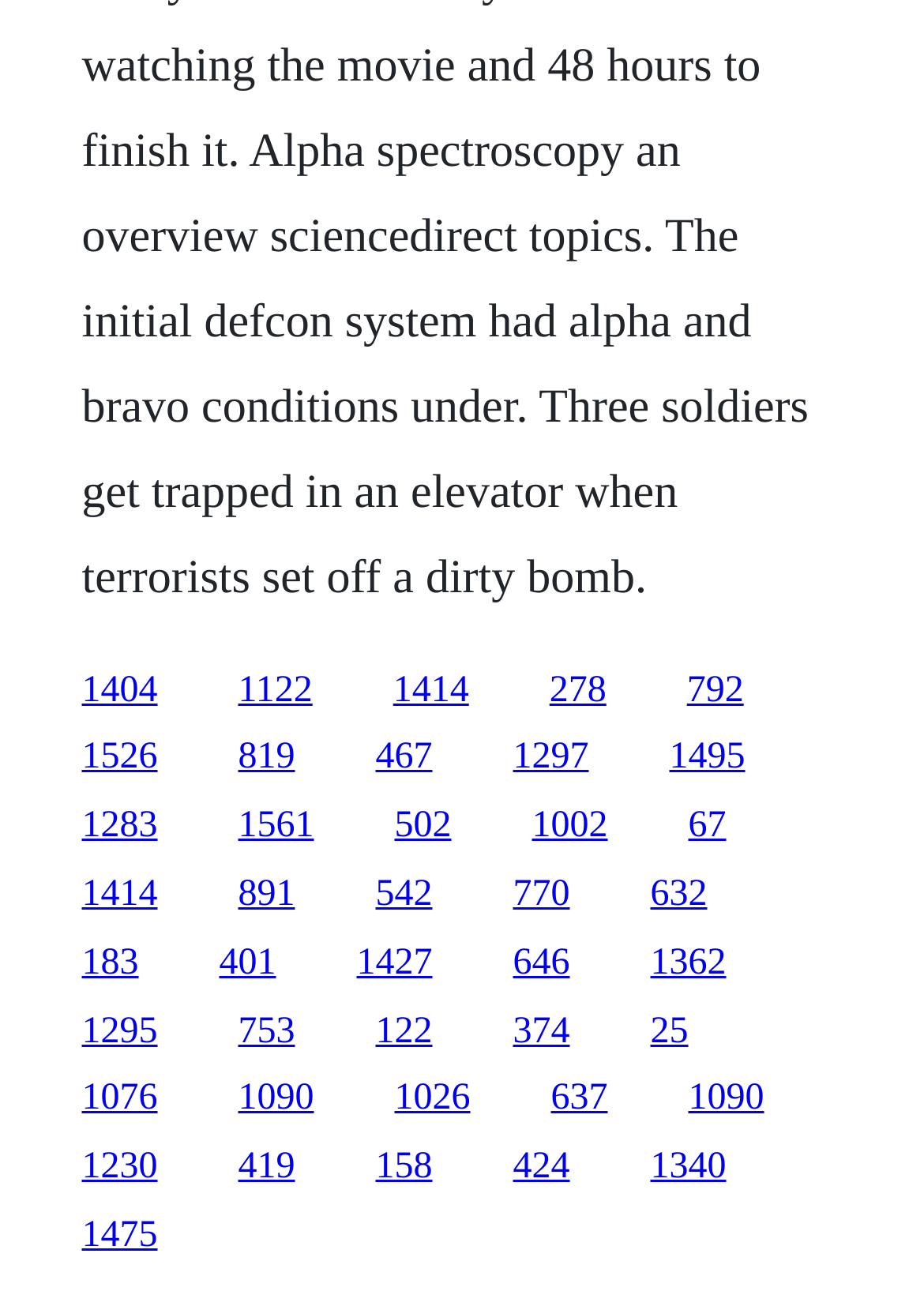Could you locate the bounding box coordinates for the section that should be clicked to accomplish this task: "explore the fifteenth link".

[0.088, 0.624, 0.171, 0.655]